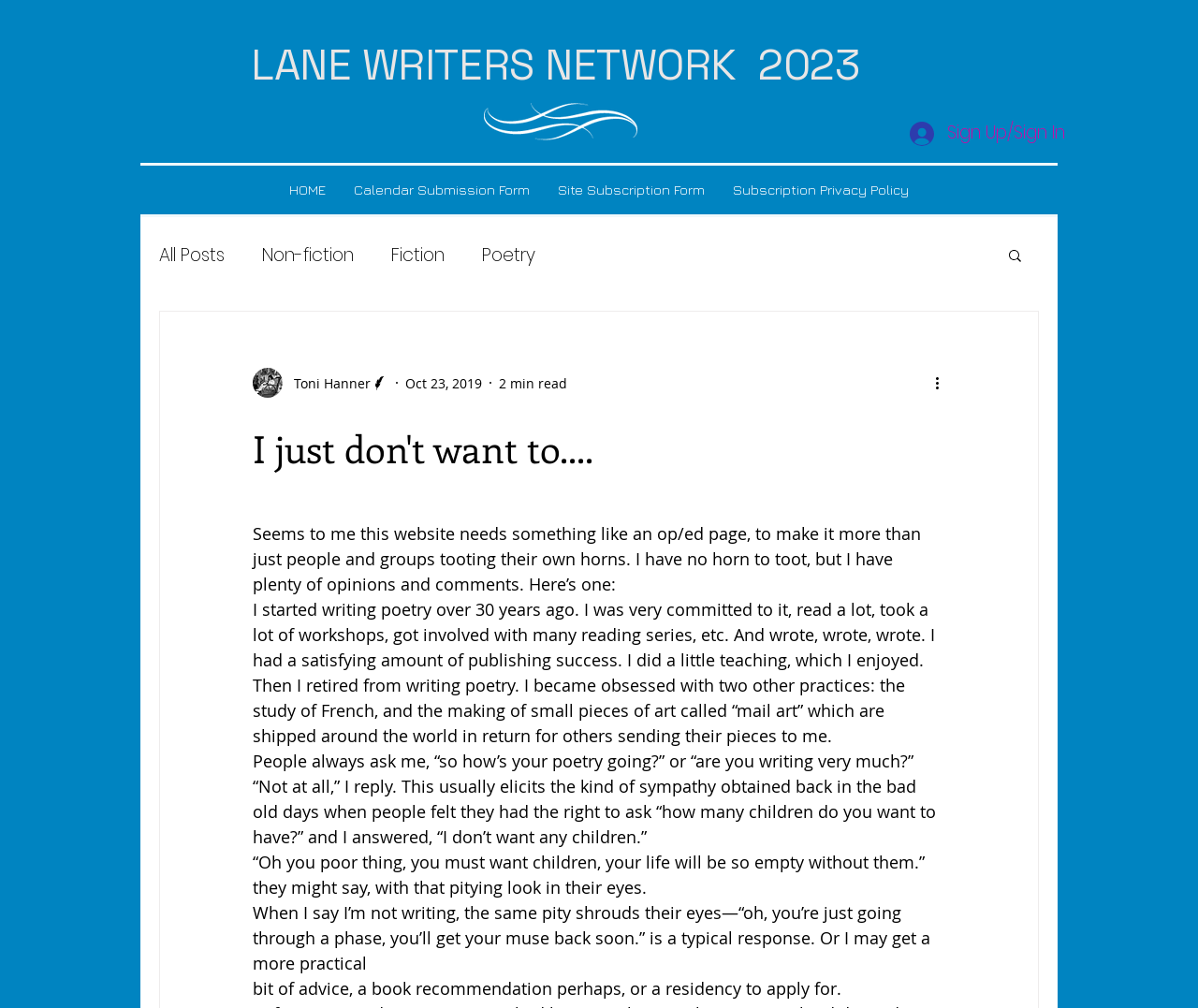Determine the bounding box coordinates of the element's region needed to click to follow the instruction: "View the writer's profile picture". Provide these coordinates as four float numbers between 0 and 1, formatted as [left, top, right, bottom].

[0.211, 0.365, 0.236, 0.395]